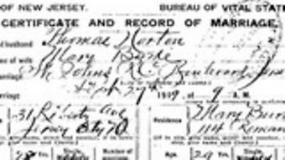What is the name of the bride?
Use the information from the screenshot to give a comprehensive response to the question.

The name of the bride can be found in the caption, which mentions that the marriage certificate is for the union of Thomas Morton and Mary B. Borde.